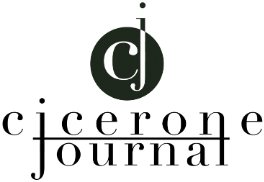Provide your answer in one word or a succinct phrase for the question: 
What is emphasized in the logo's typography?

Elegance